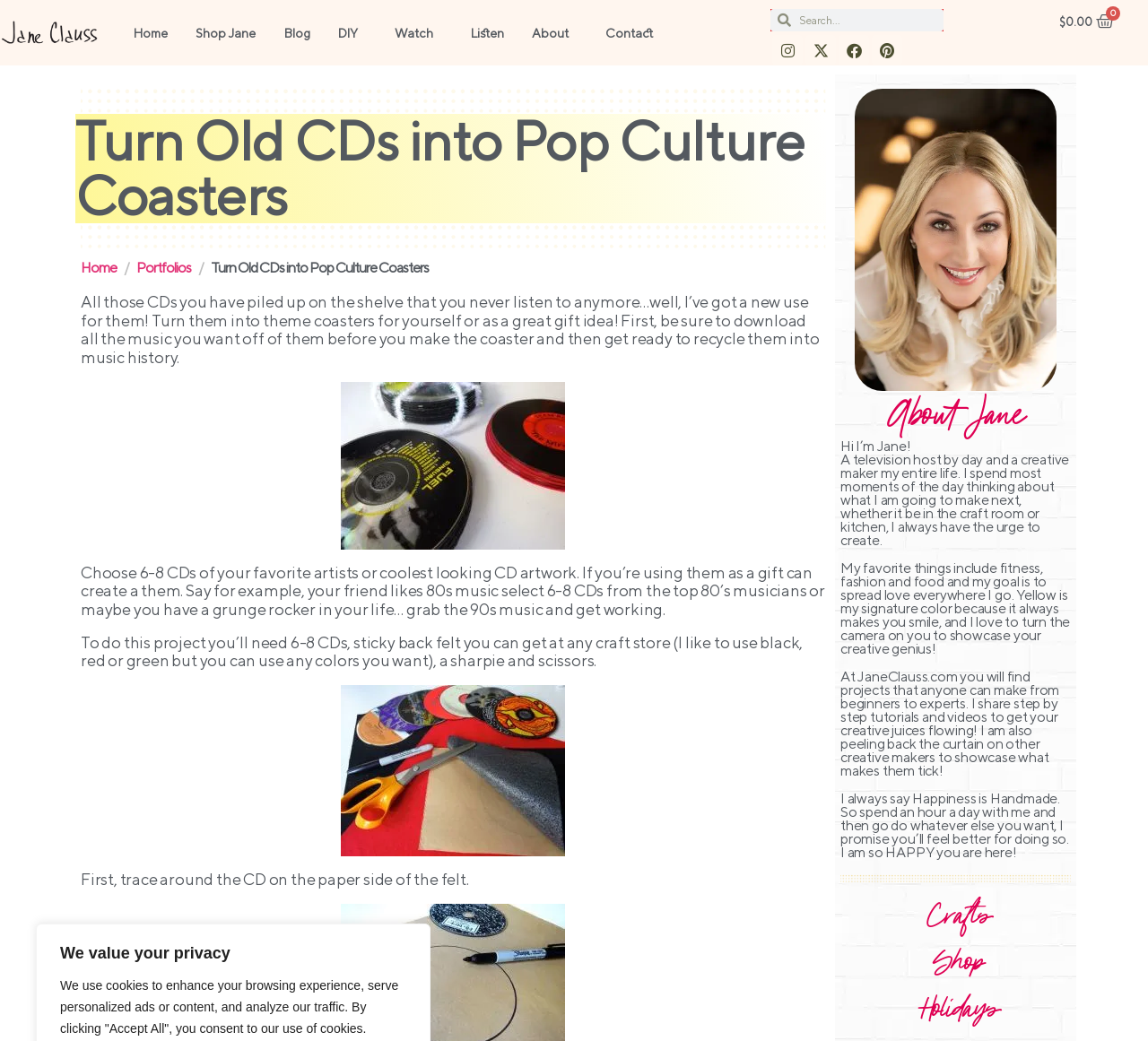Please find the bounding box coordinates of the element that needs to be clicked to perform the following instruction: "Search for something". The bounding box coordinates should be four float numbers between 0 and 1, represented as [left, top, right, bottom].

[0.671, 0.009, 0.822, 0.03]